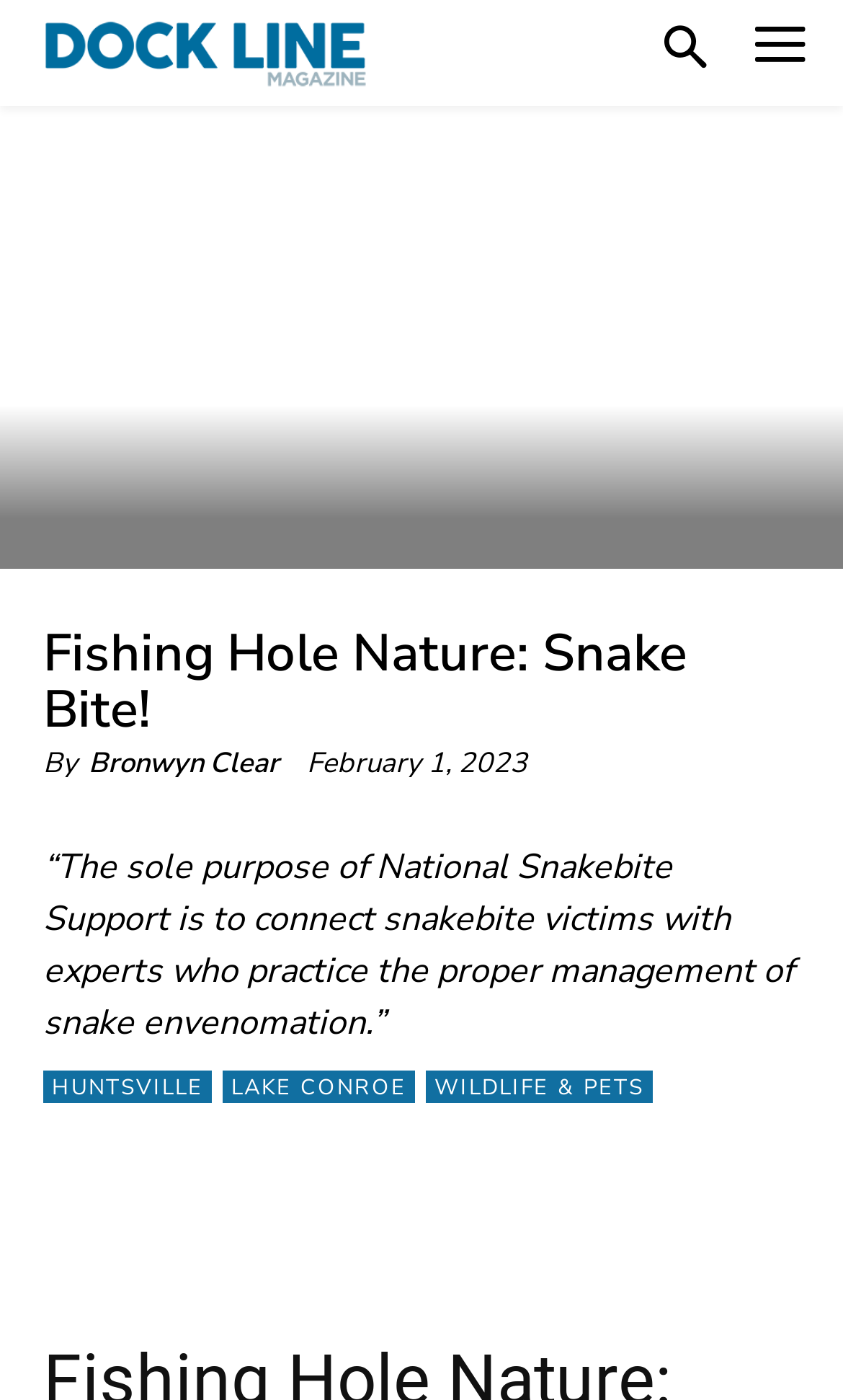What is the author of the article?
Use the information from the screenshot to give a comprehensive response to the question.

The author of the article can be found in the link element on the webpage, which contains the text 'Bronwyn Clear'.